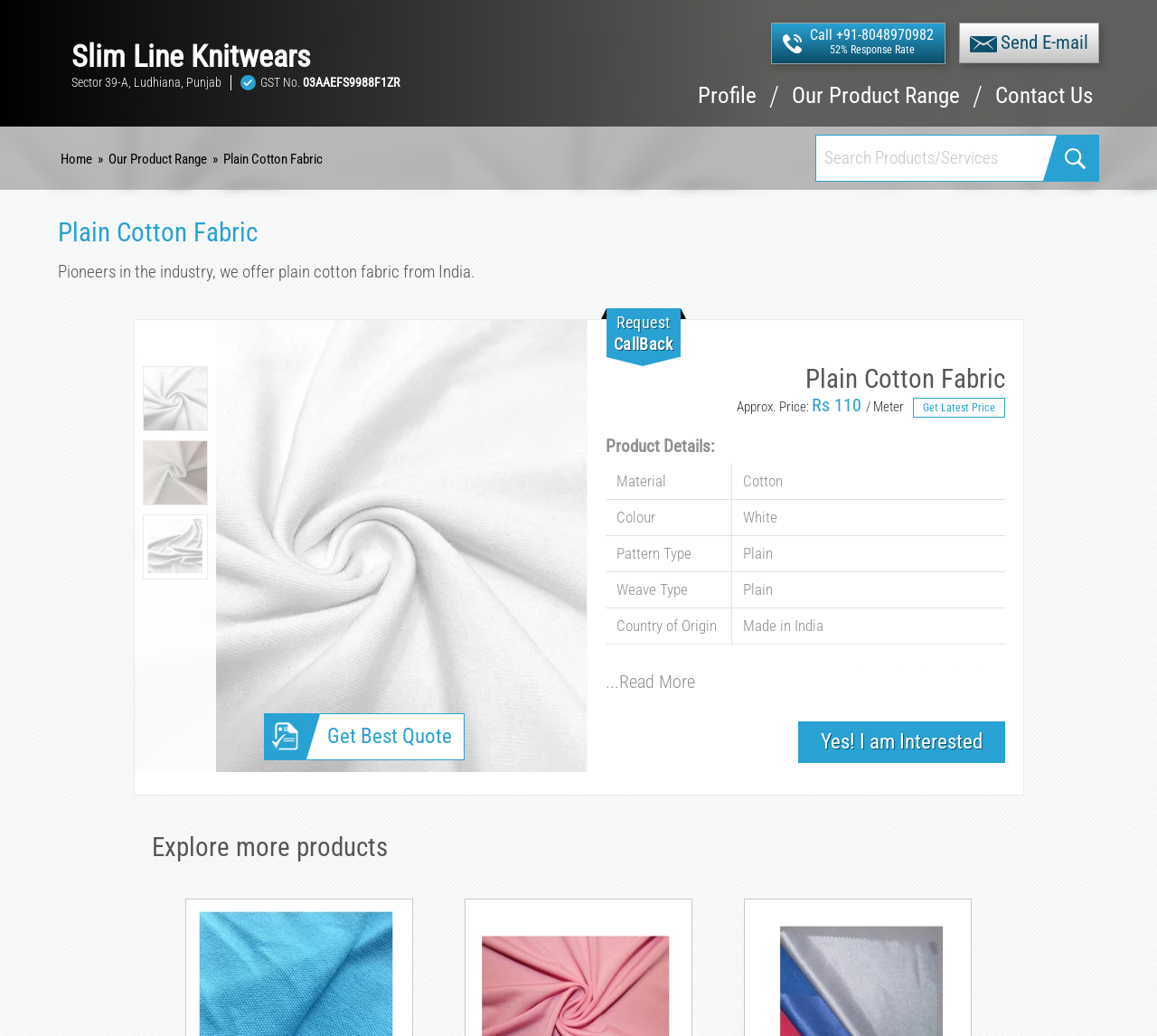Provide the bounding box coordinates of the HTML element described by the text: "Contact Us".

[0.86, 0.082, 0.945, 0.122]